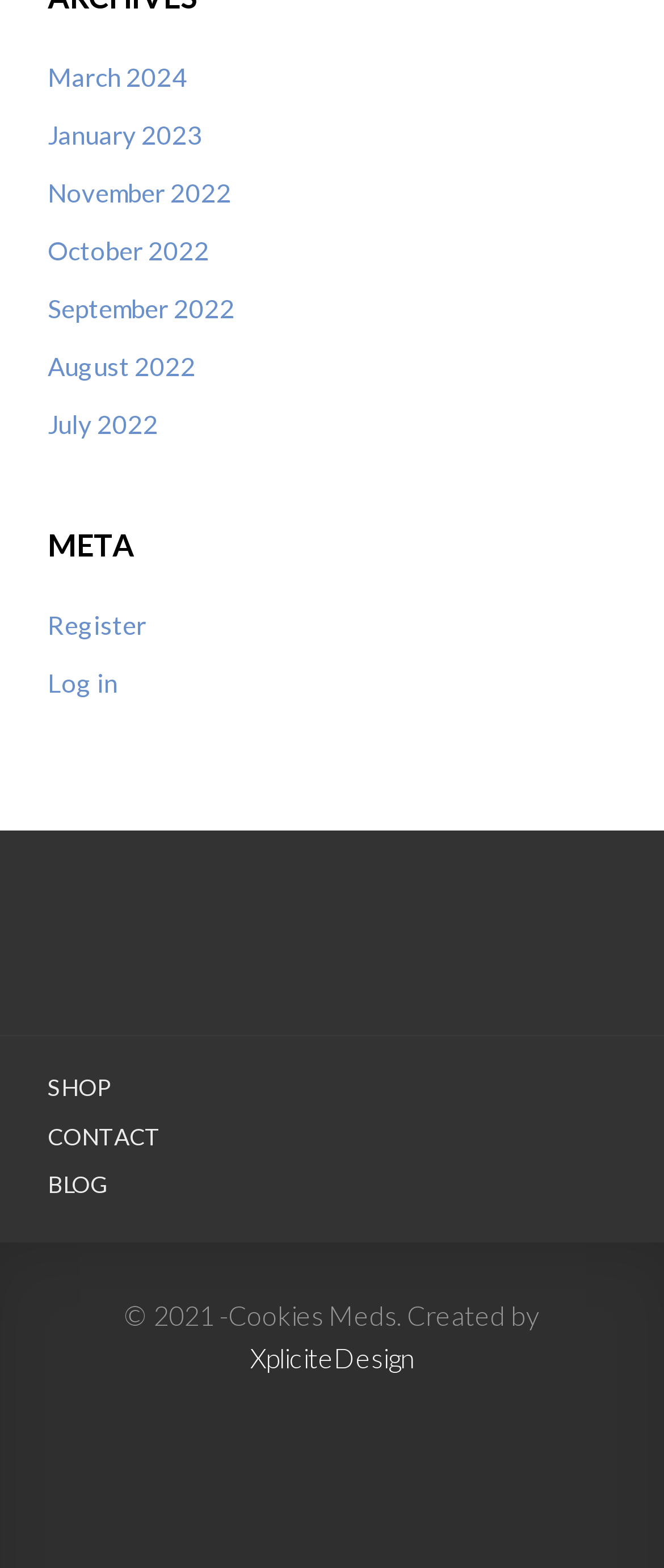Using the information from the screenshot, answer the following question thoroughly:
How many months are listed?

I counted the number of links with month names, starting from March 2024 to July 2022, and found 7 months listed.